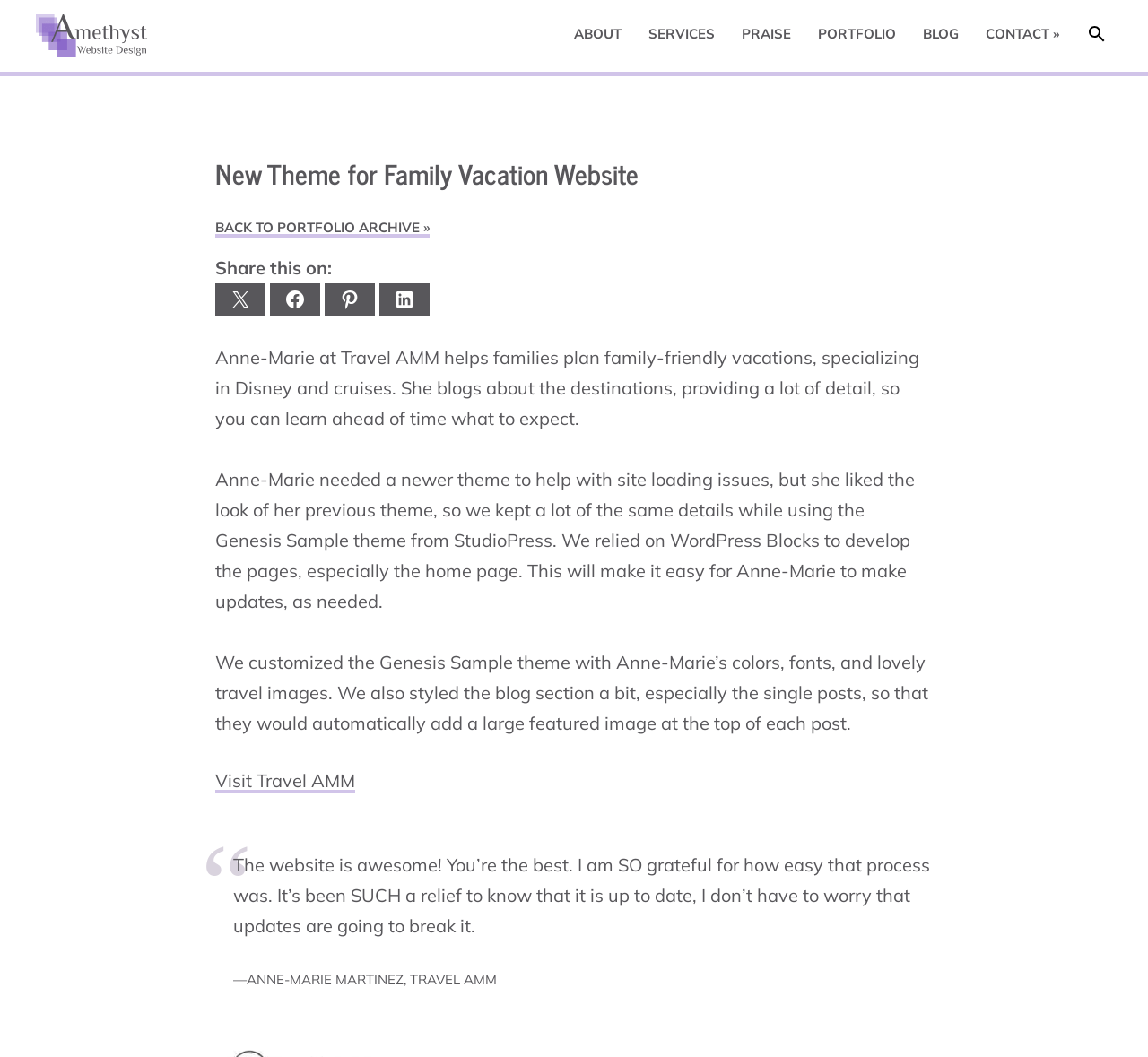Specify the bounding box coordinates for the region that must be clicked to perform the given instruction: "Share on Facebook".

[0.235, 0.268, 0.279, 0.298]